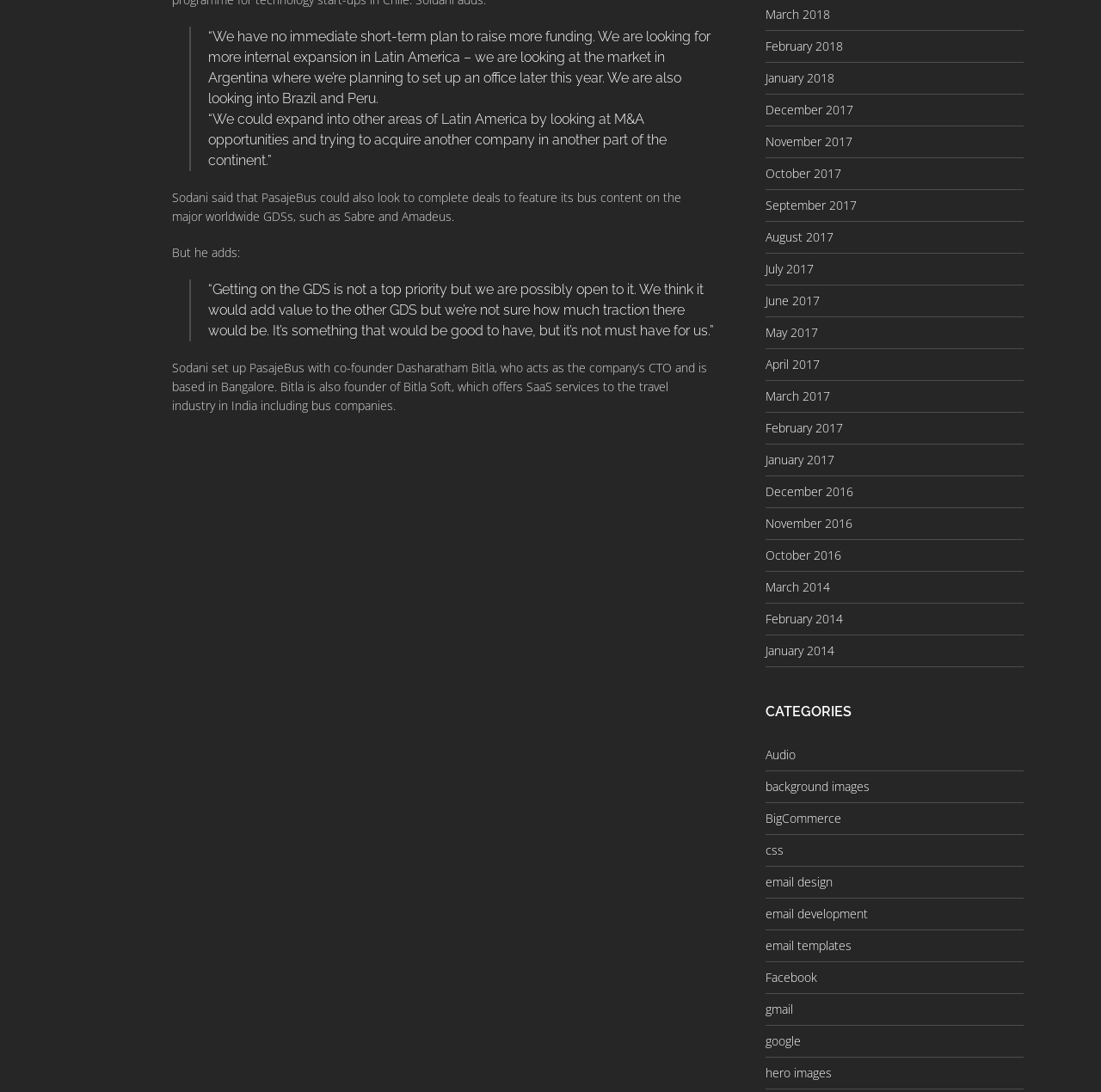Please determine the bounding box coordinates, formatted as (top-left x, top-left y, bottom-right x, bottom-right y), with all values as floating point numbers between 0 and 1. Identify the bounding box of the region described as: BigCommerce

[0.695, 0.742, 0.764, 0.757]